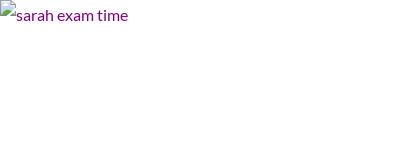Explain the image with as much detail as possible.

The image titled "sarah exam time" captures a lighthearted moment related to exam preparations, likely featuring Sarah amidst the stresses of studying. The context suggests a humorous take on the typical scenarios students face, exemplified by the interplay of exam anxiety and the supportive figures in their lives. The vibrant colors and engaging design are likely intended to uplift and resonate with anyone familiar with the challenges of exams, emphasizing the importance of camaraderie and support during such times. This imagery not only reflects Sarah's journey but also invites viewers to recall their own experiences with studying and the friends or family who have assisted them, showcasing a blend of humor and relatability.